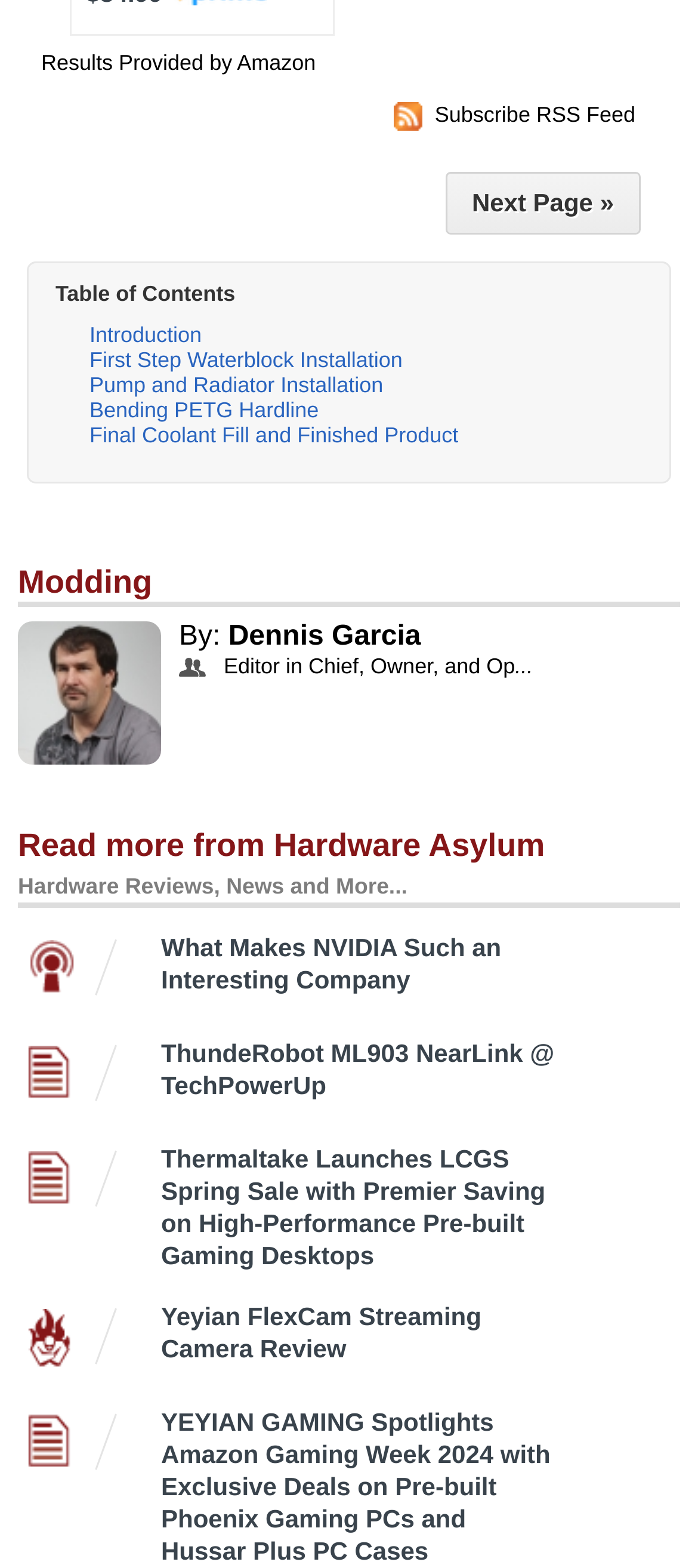Provide the bounding box coordinates of the HTML element described as: "First Step Waterblock Installation". The bounding box coordinates should be four float numbers between 0 and 1, i.e., [left, top, right, bottom].

[0.108, 0.219, 0.597, 0.243]